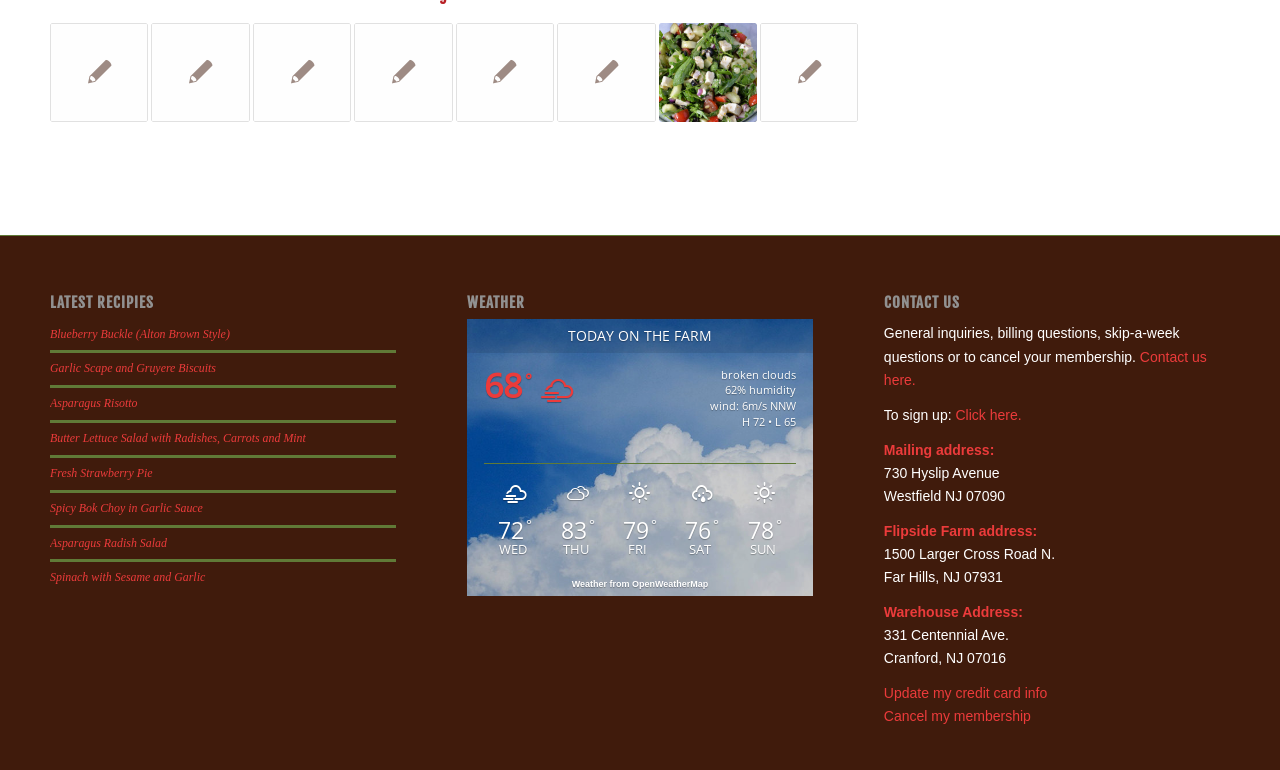Locate the bounding box of the UI element with the following description: "Cancel my membership".

[0.691, 0.92, 0.805, 0.941]